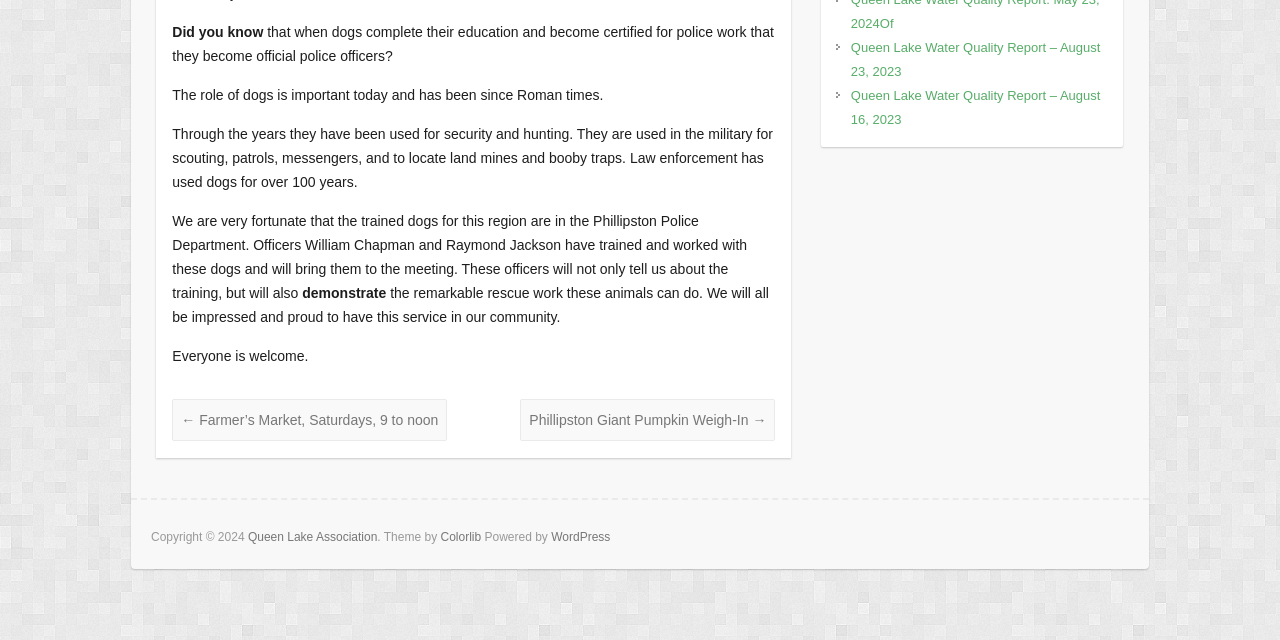Given the description "Colorlib", determine the bounding box of the corresponding UI element.

[0.344, 0.829, 0.376, 0.85]